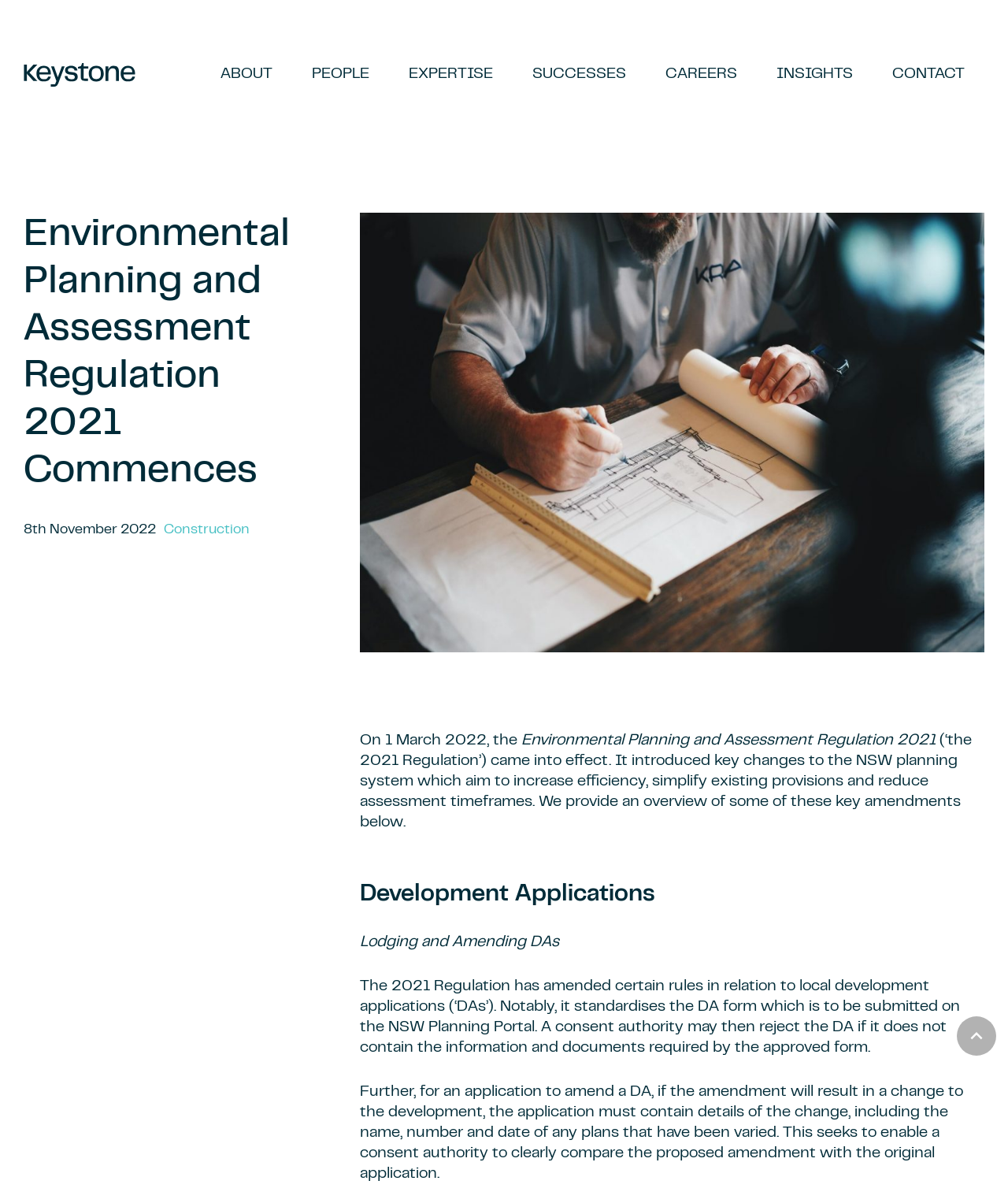Find and specify the bounding box coordinates that correspond to the clickable region for the instruction: "Learn about Environmental Planning and Assessment Regulation 2021".

[0.357, 0.61, 0.928, 0.621]